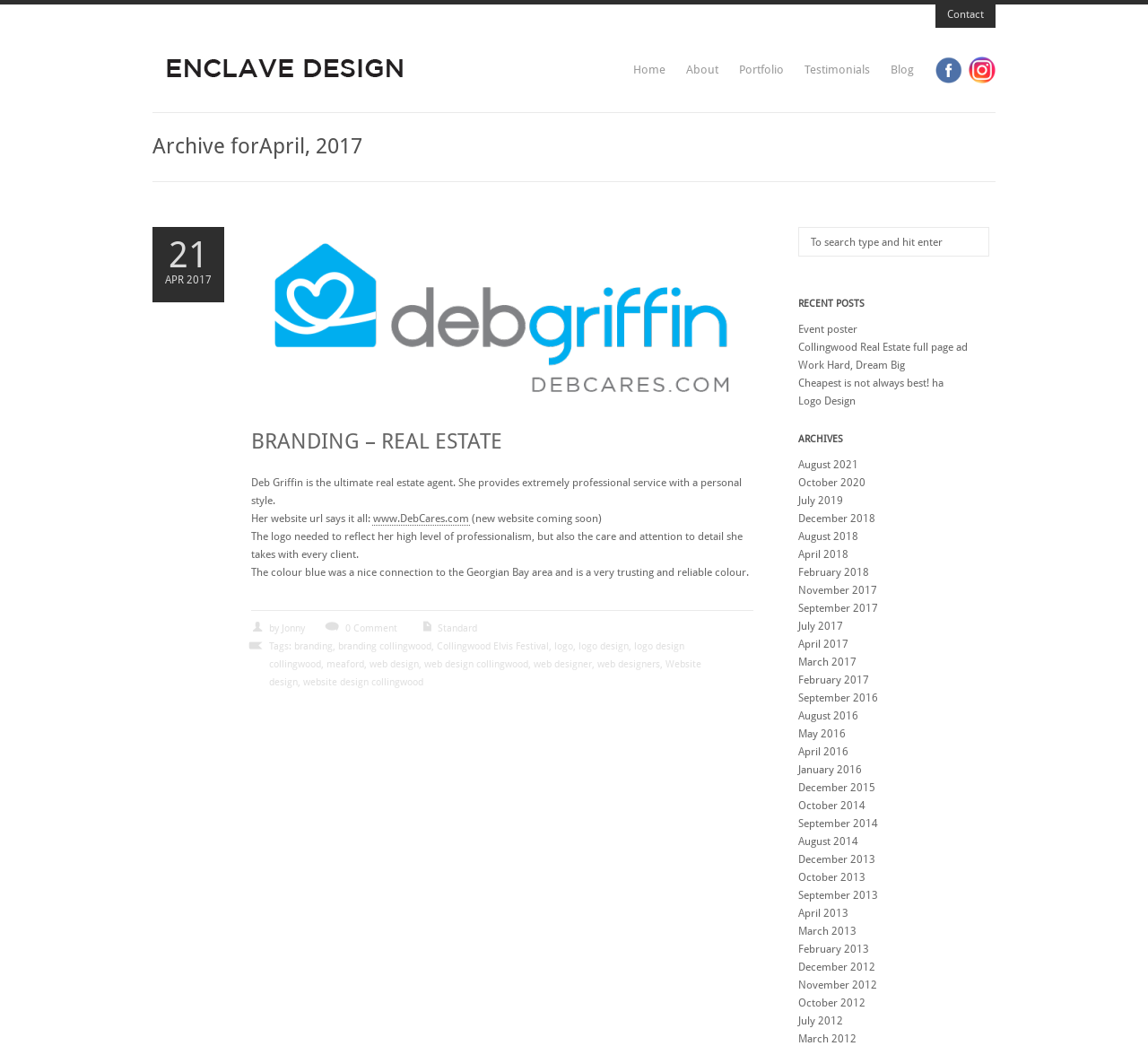Determine the bounding box coordinates of the region that needs to be clicked to achieve the task: "Click on the 'Facebook' link".

[0.818, 0.058, 0.838, 0.097]